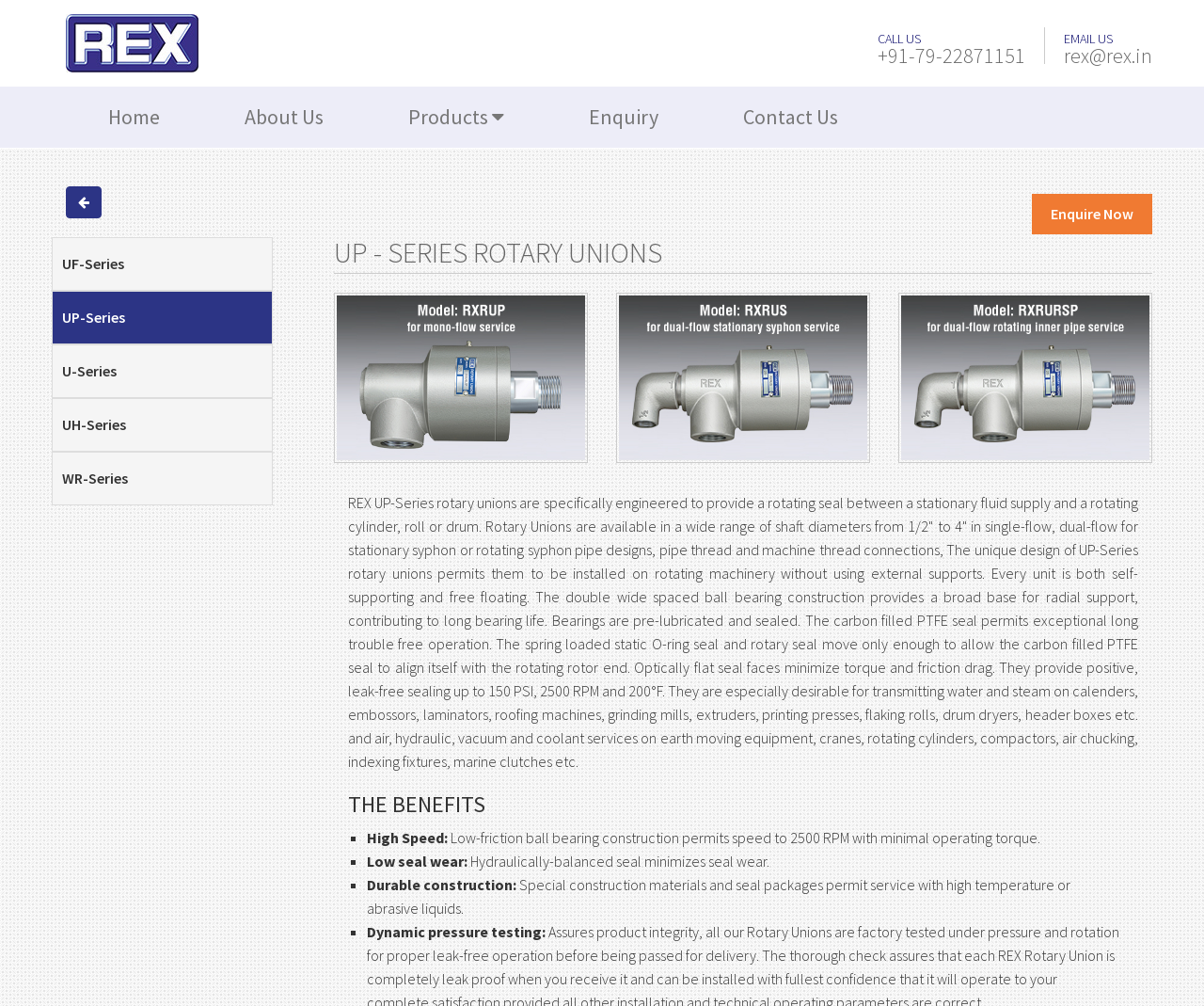Please pinpoint the bounding box coordinates for the region I should click to adhere to this instruction: "Call the phone number".

None